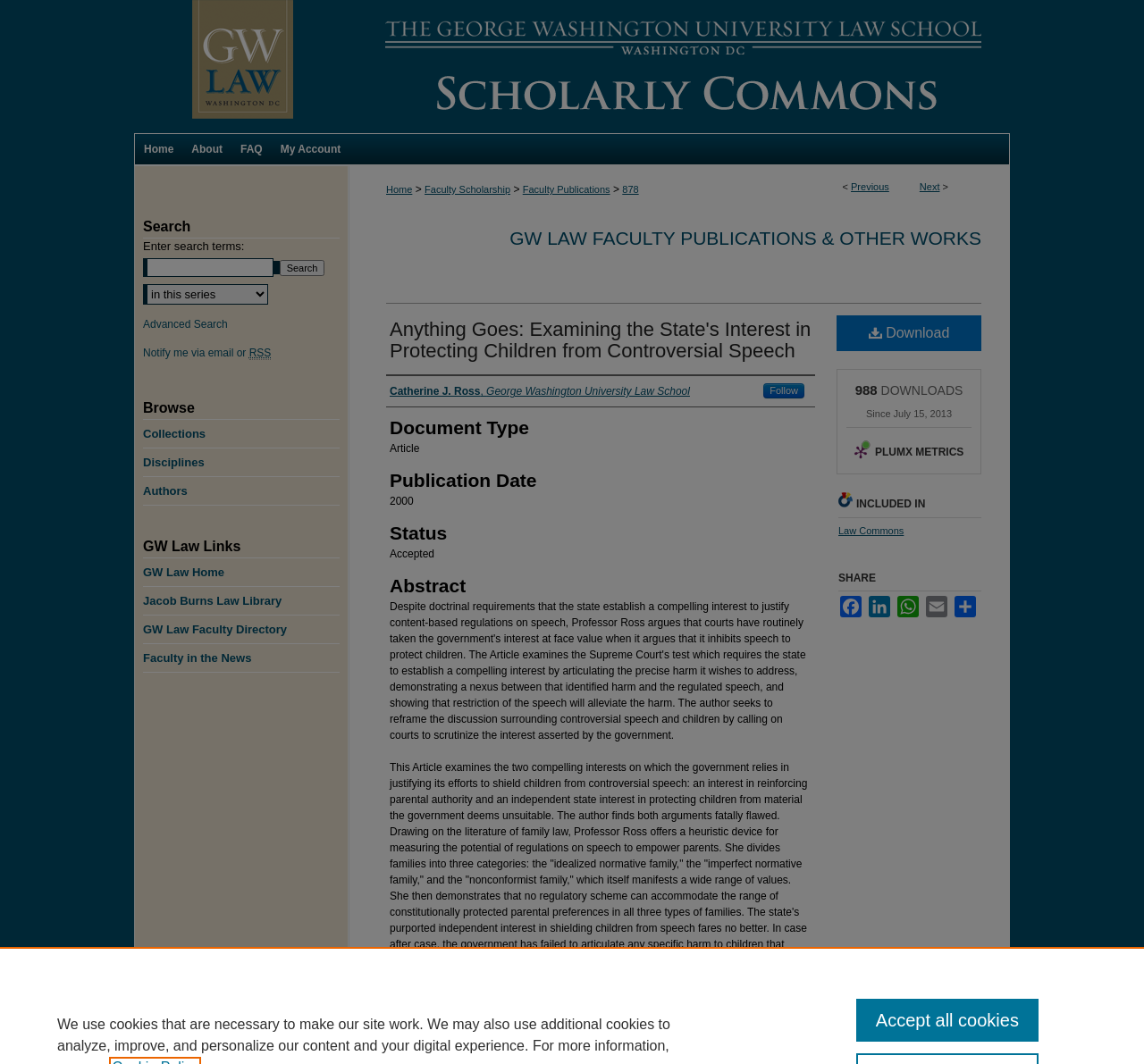Determine the bounding box coordinates of the element's region needed to click to follow the instruction: "Download the article". Provide these coordinates as four float numbers between 0 and 1, formatted as [left, top, right, bottom].

[0.731, 0.297, 0.858, 0.33]